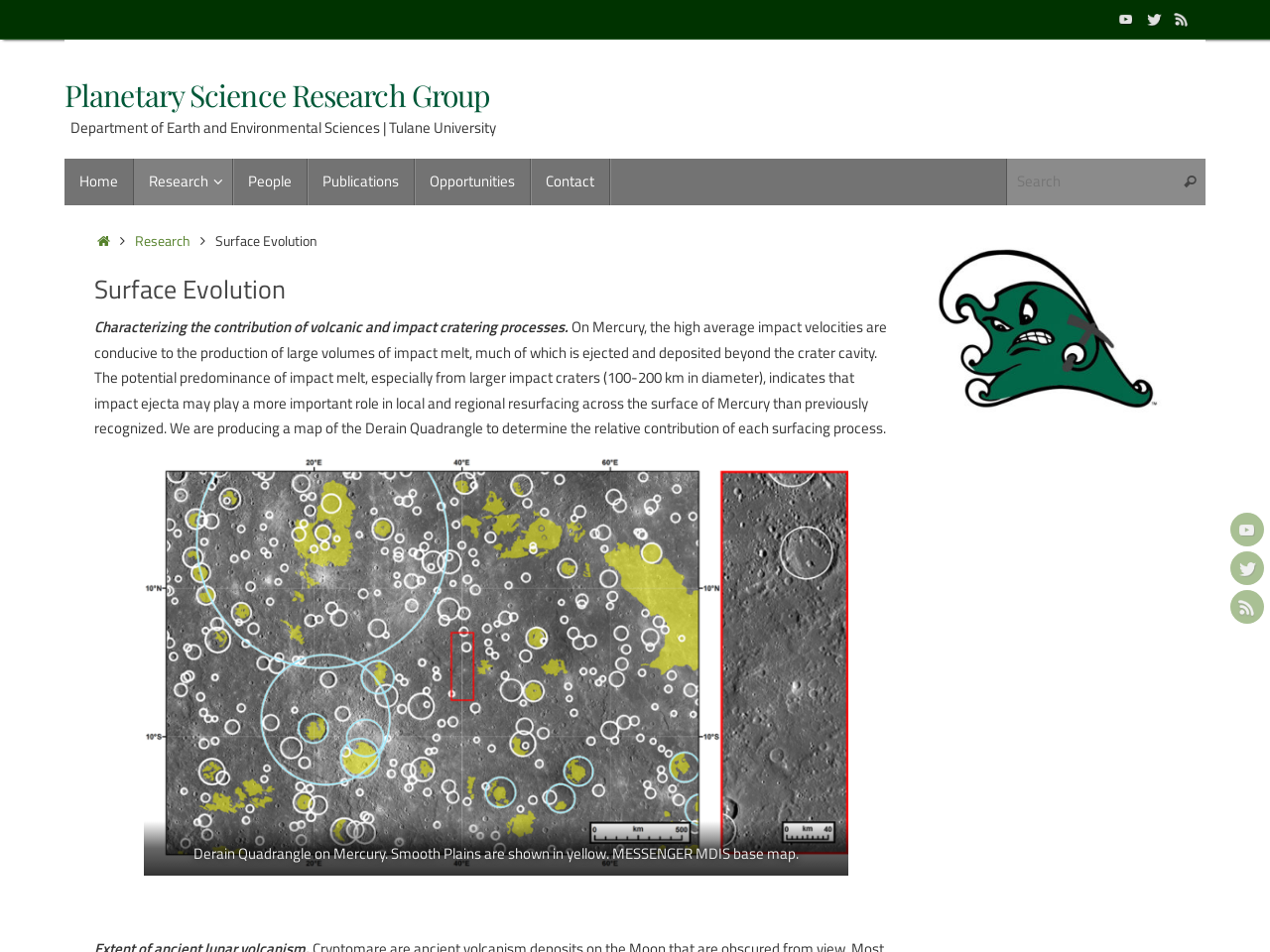Please identify the bounding box coordinates of the clickable region that I should interact with to perform the following instruction: "Read about Research". The coordinates should be expressed as four float numbers between 0 and 1, i.e., [left, top, right, bottom].

[0.105, 0.167, 0.184, 0.215]